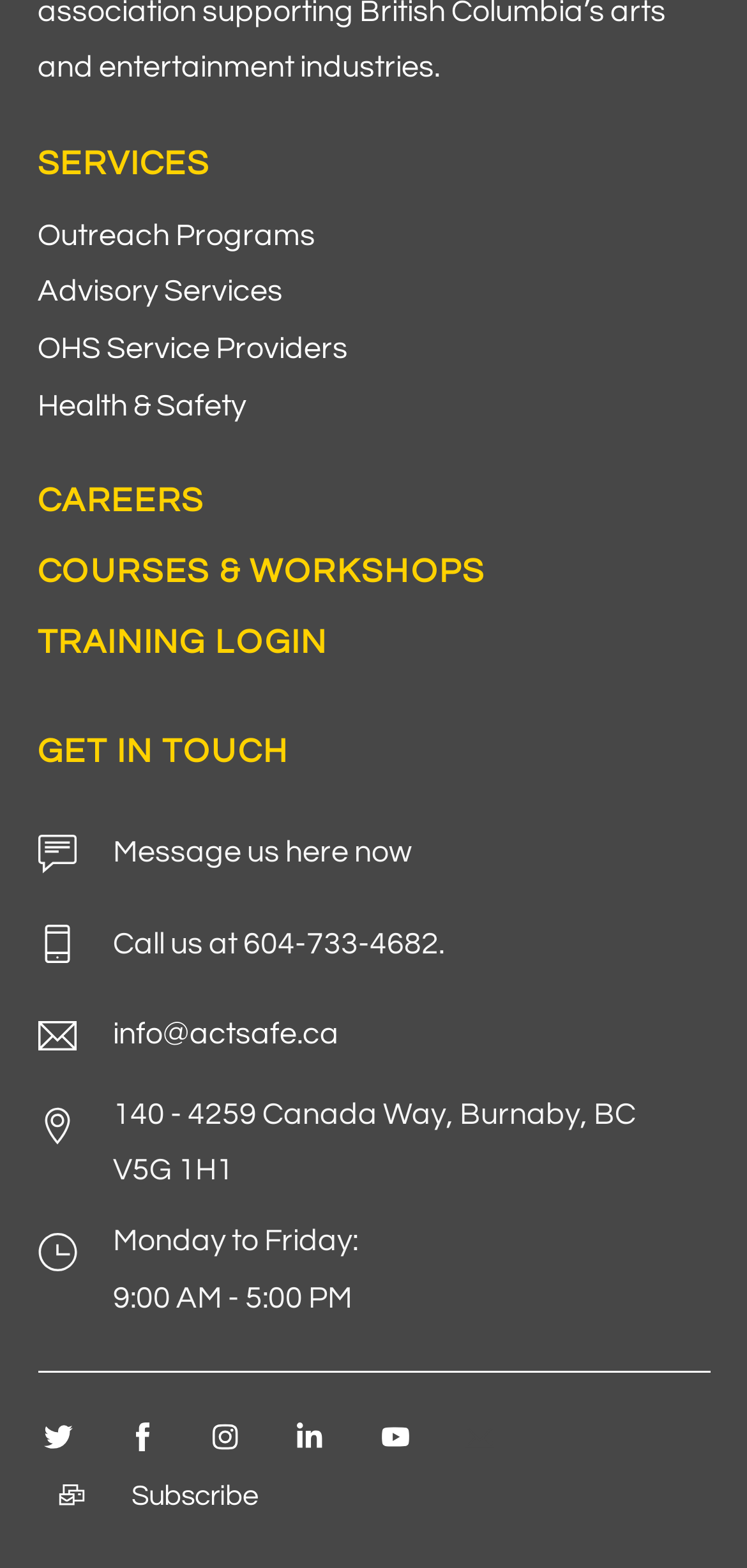Answer the question in a single word or phrase:
What is the email address to contact?

info@actsafe.ca